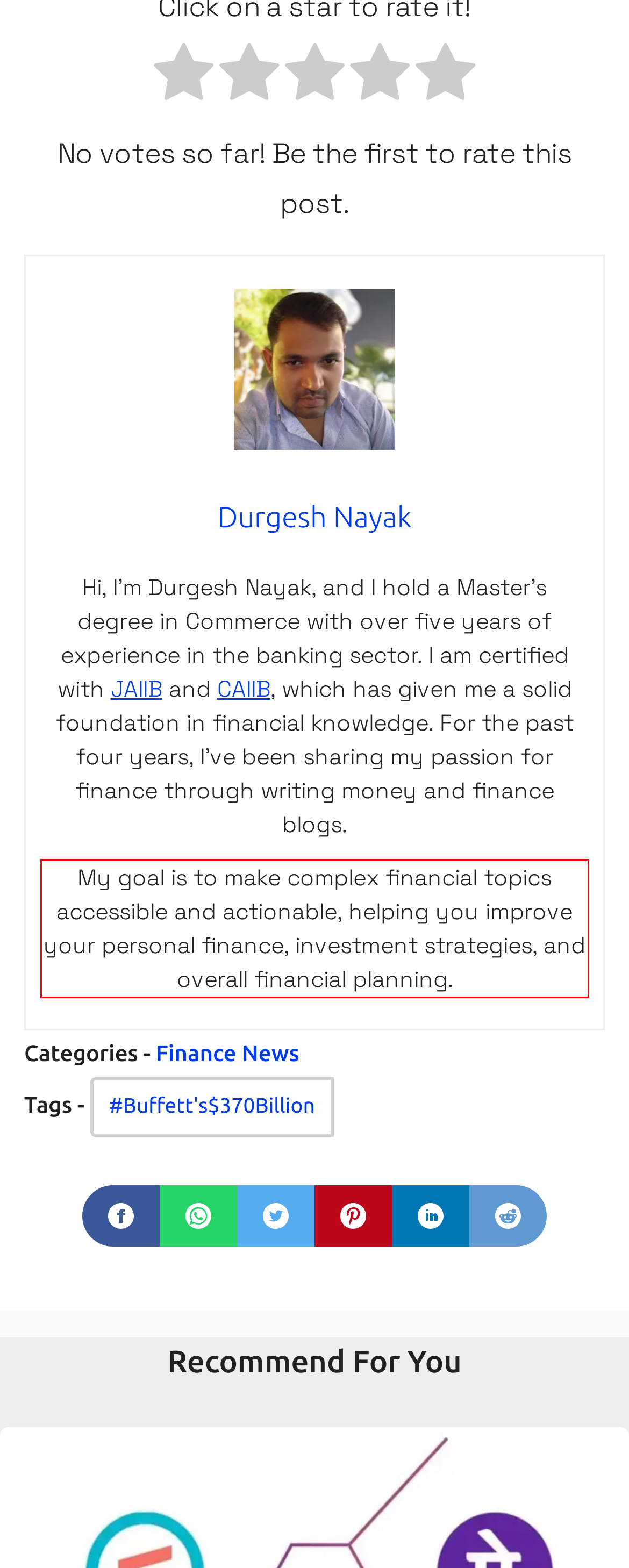You are given a screenshot of a webpage with a UI element highlighted by a red bounding box. Please perform OCR on the text content within this red bounding box.

My goal is to make complex financial topics accessible and actionable, helping you improve your personal finance, investment strategies, and overall financial planning.